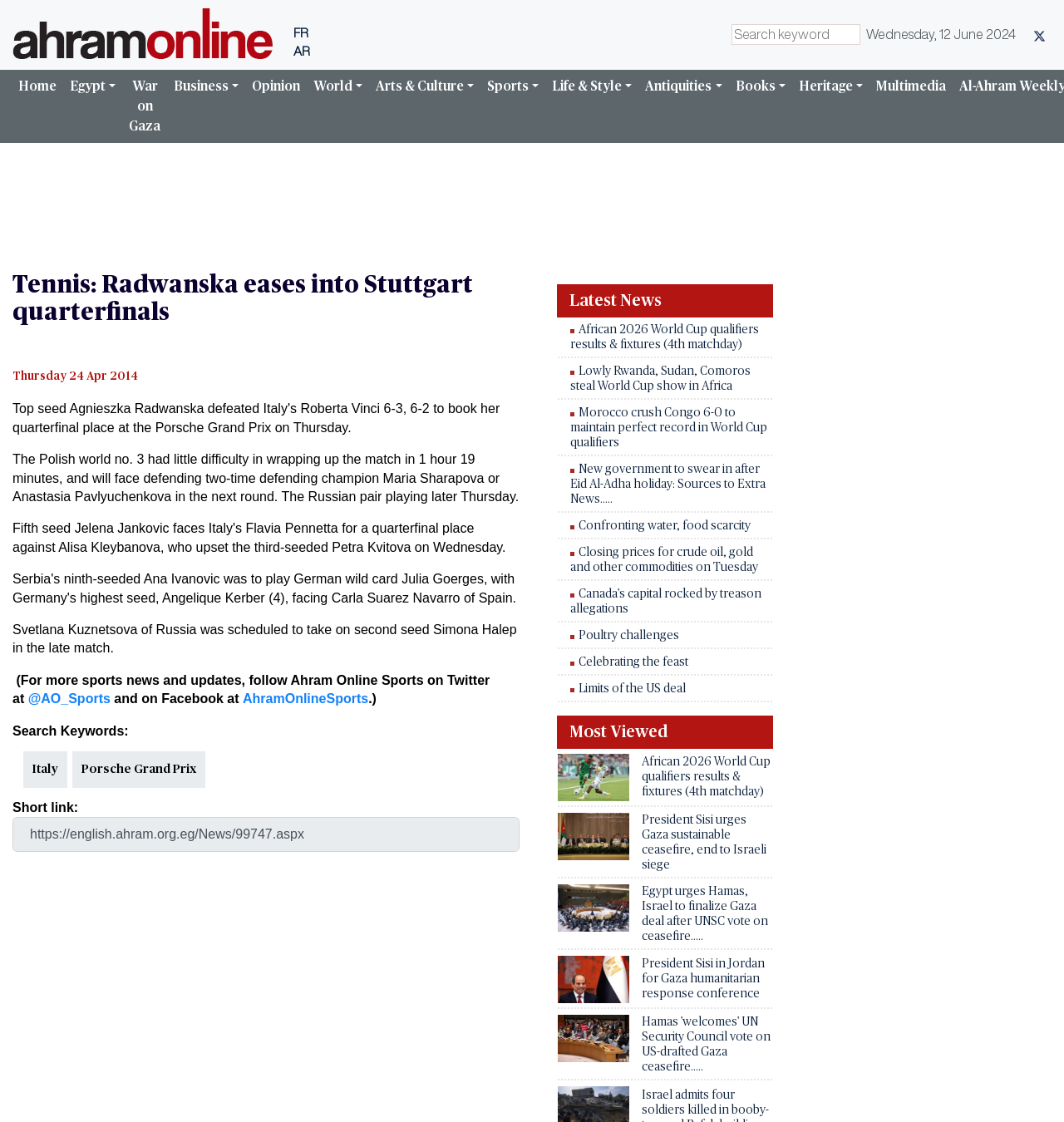Please determine the bounding box coordinates of the section I need to click to accomplish this instruction: "Click on the Sports button".

[0.452, 0.062, 0.513, 0.092]